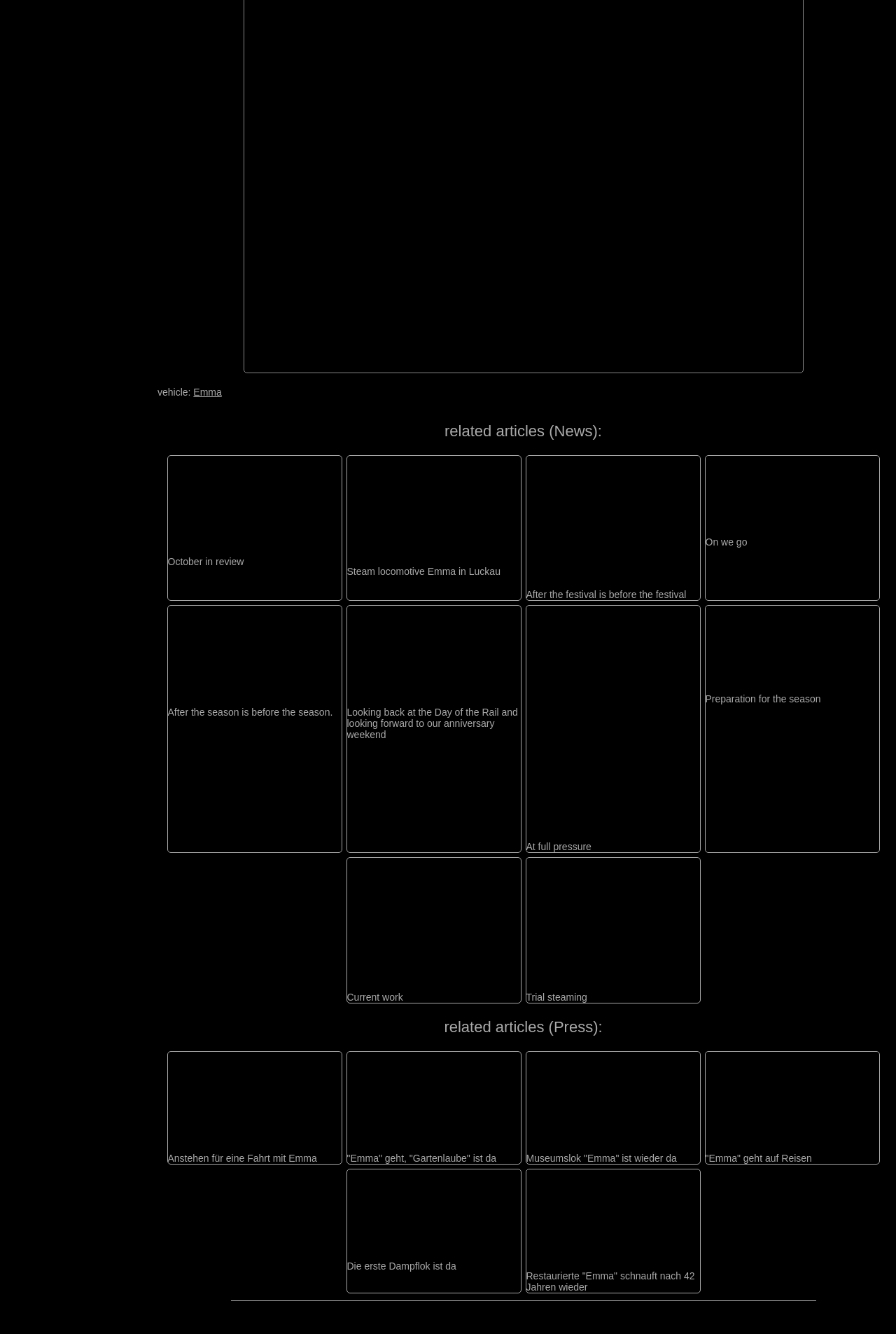Please specify the bounding box coordinates in the format (top-left x, top-left y, bottom-right x, bottom-right y), with all values as floating point numbers between 0 and 1. Identify the bounding box of the UI element described by: On we go

[0.787, 0.394, 0.982, 0.411]